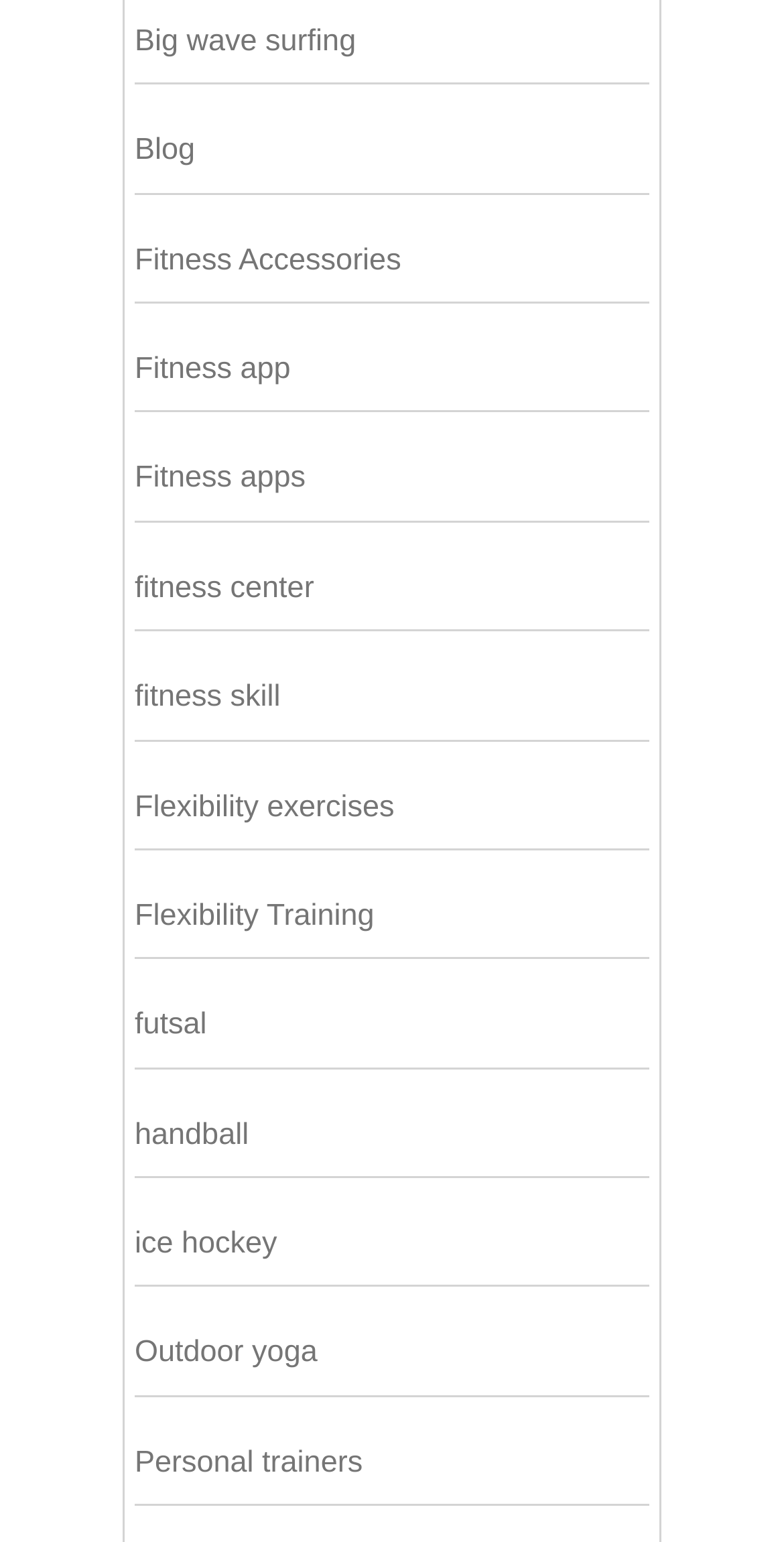What type of exercise is 'Flexibility exercises' related to?
Refer to the image and respond with a one-word or short-phrase answer.

Fitness